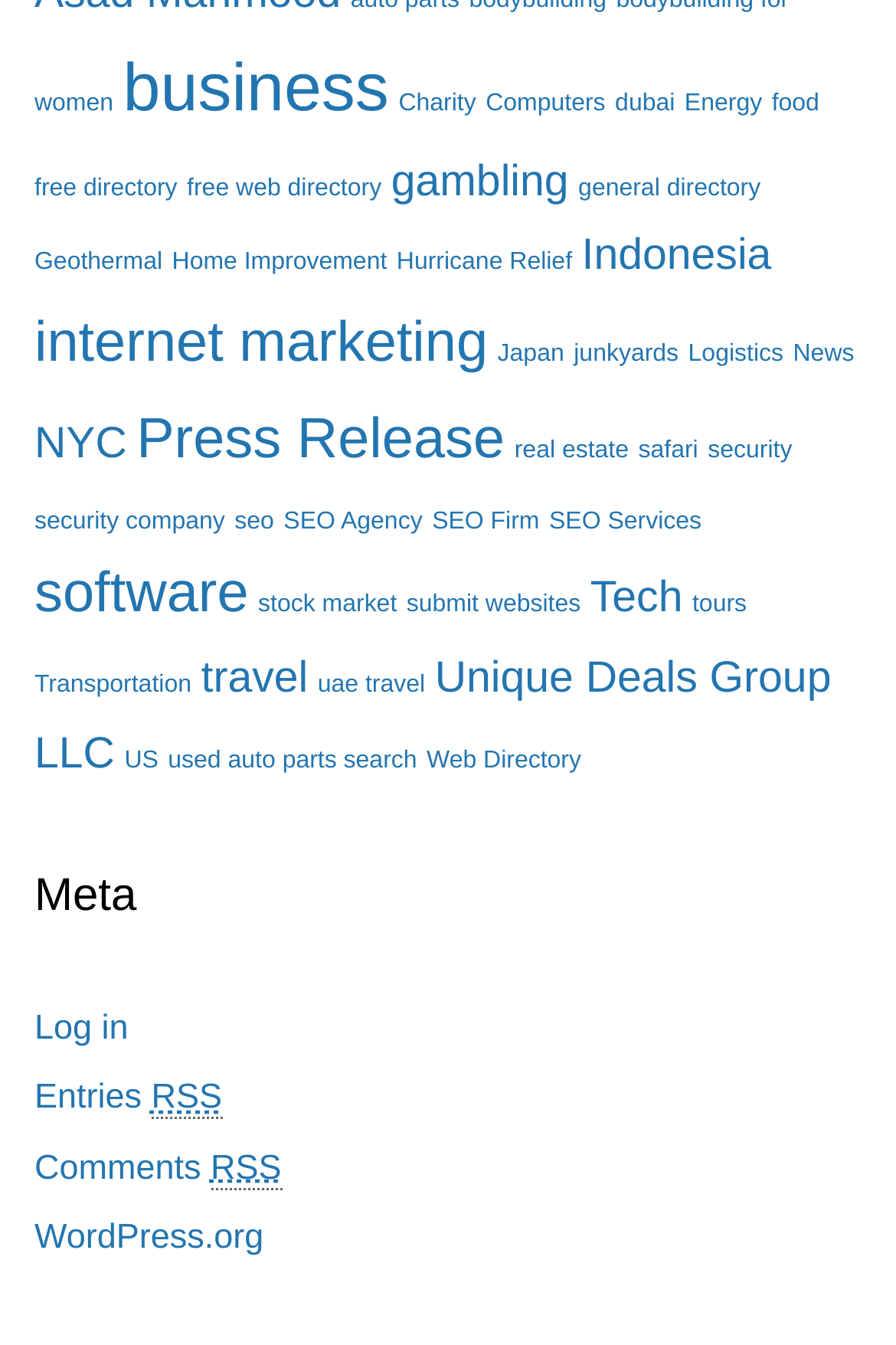Could you highlight the region that needs to be clicked to execute the instruction: "Explore SEO Services"?

[0.613, 0.377, 0.783, 0.398]